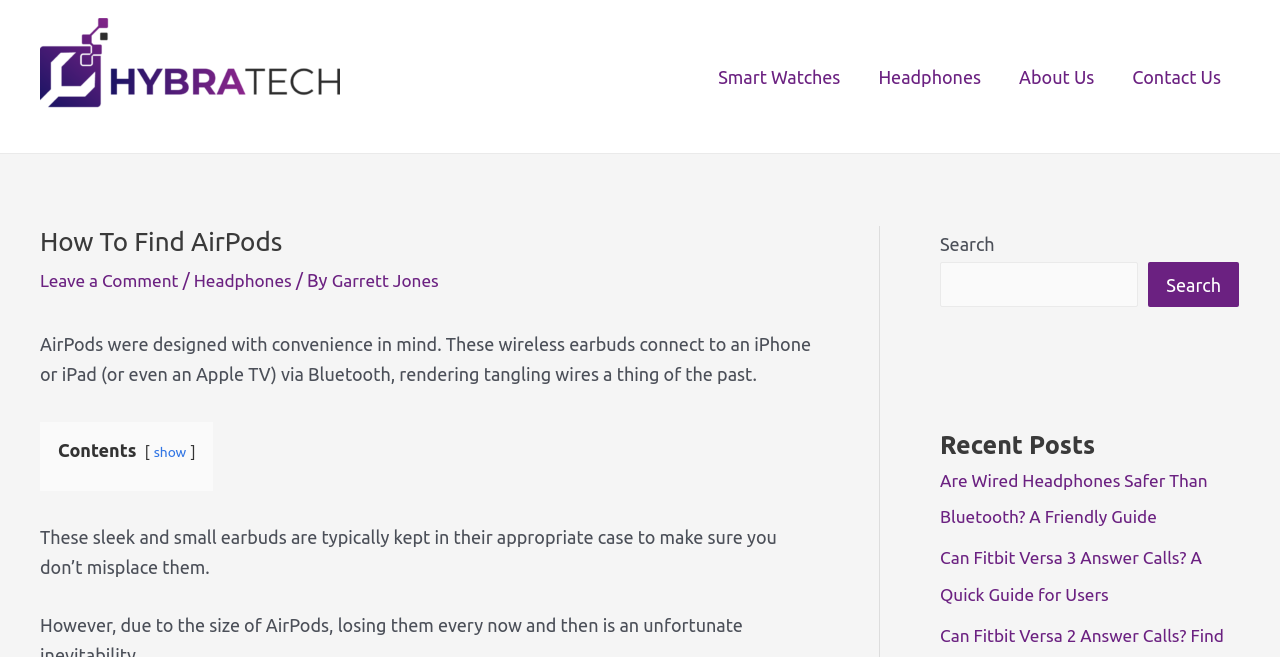Locate the bounding box coordinates of the segment that needs to be clicked to meet this instruction: "Go to the About Us page".

[0.784, 0.063, 0.871, 0.17]